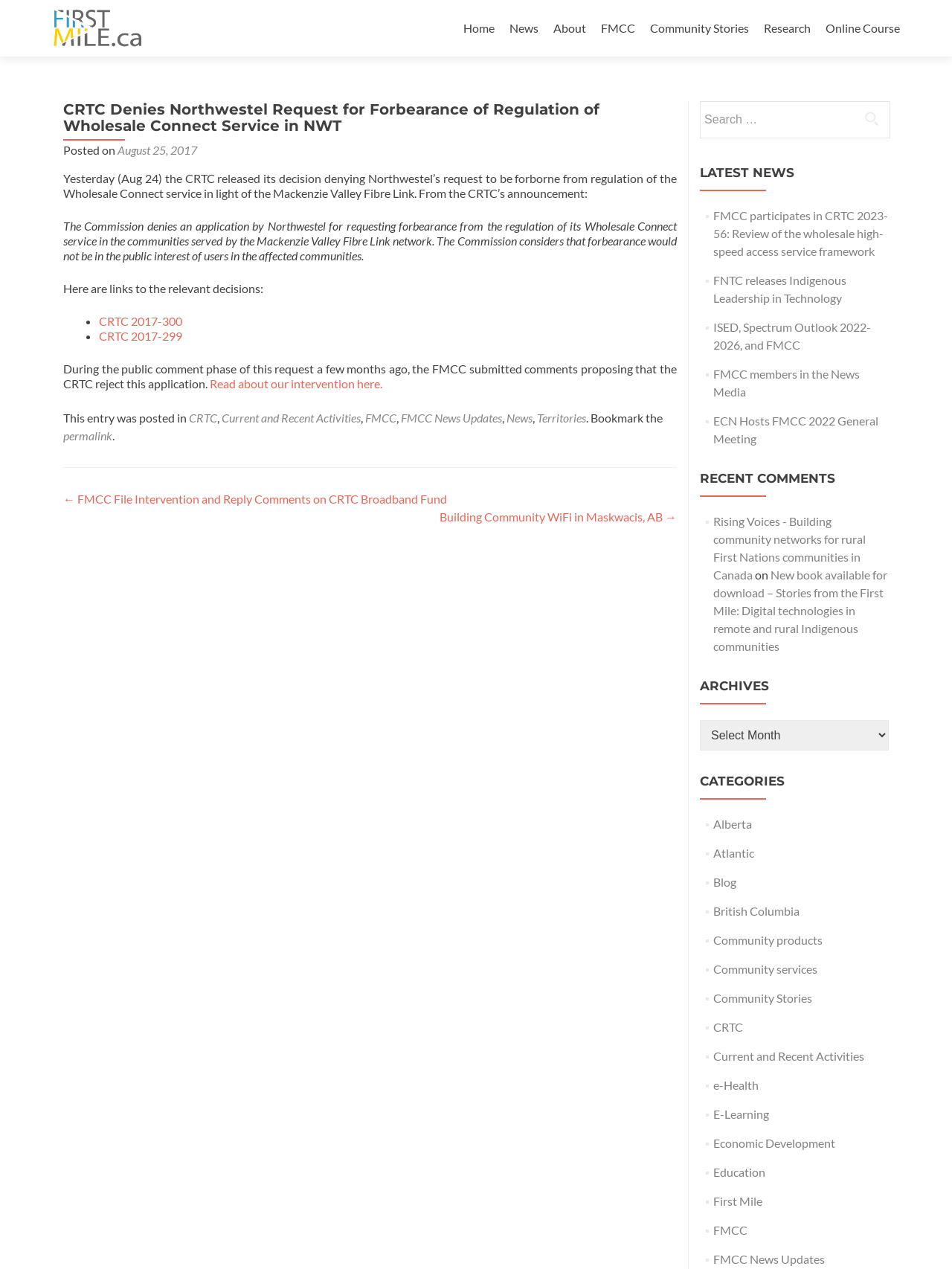What is the title of the latest news article?
Could you answer the question with a detailed and thorough explanation?

I looked at the 'LATEST NEWS' section and found the latest news article, which is titled 'FMCC participates in CRTC 2023-56: Review of the wholesale high-speed access service framework'.